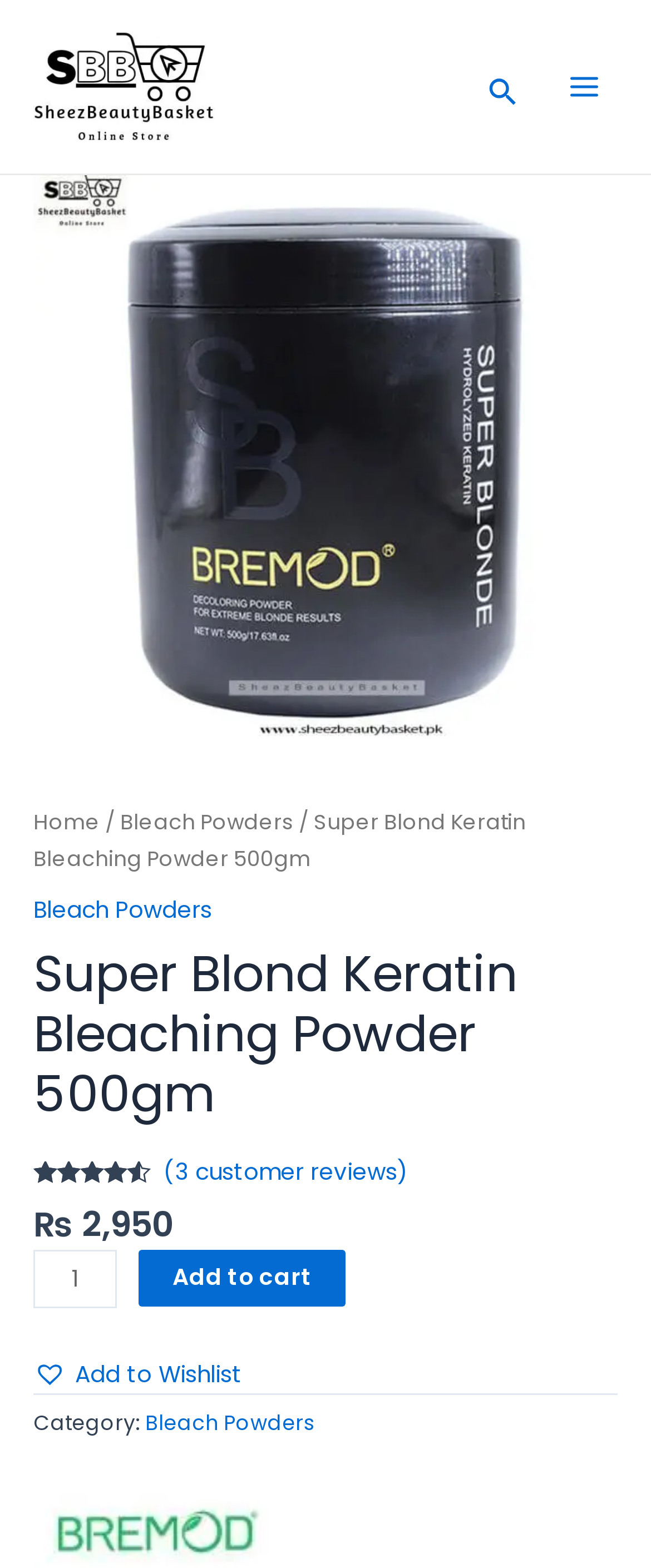Respond with a single word or short phrase to the following question: 
What is the price of the product?

₨2,950